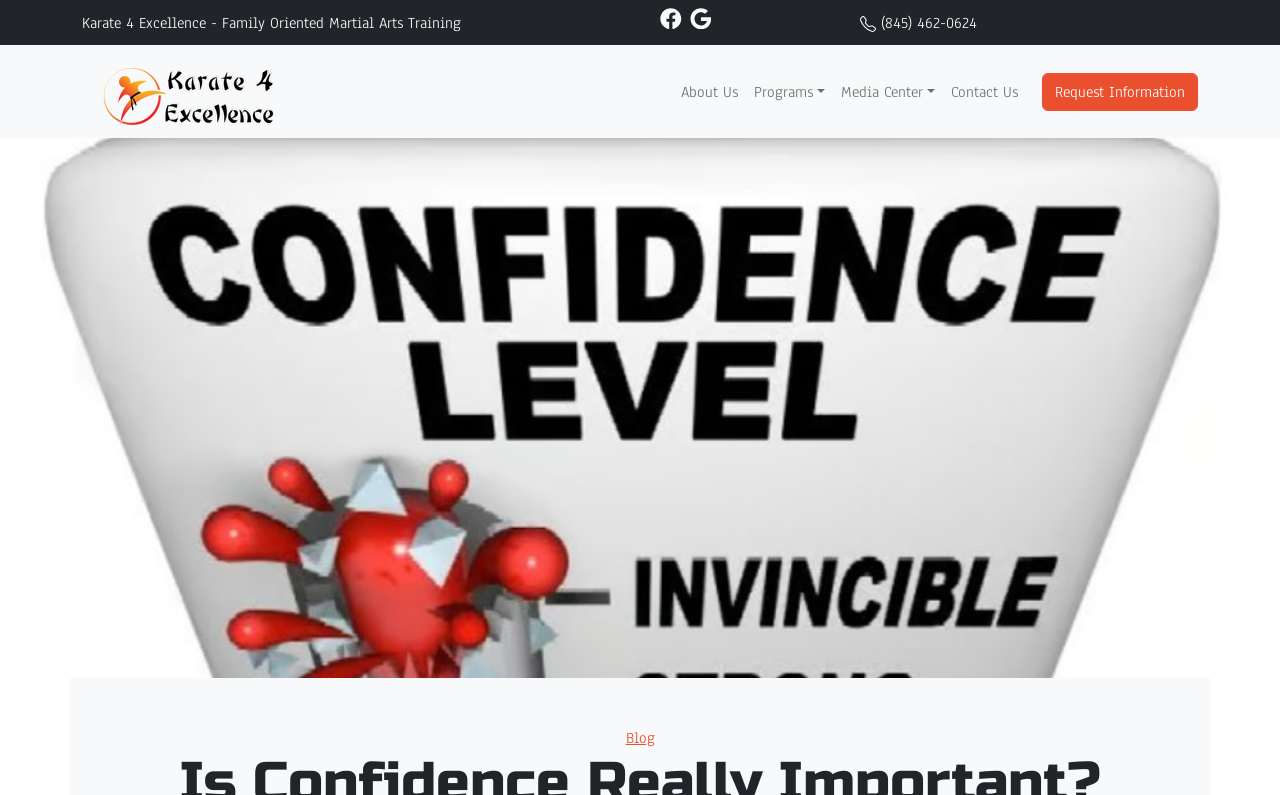Examine the image carefully and respond to the question with a detailed answer: 
What is the text on the button at the top-right corner?

I found the answer by looking at the top-right corner of the webpage, where there is a button with the text 'Request Information'.